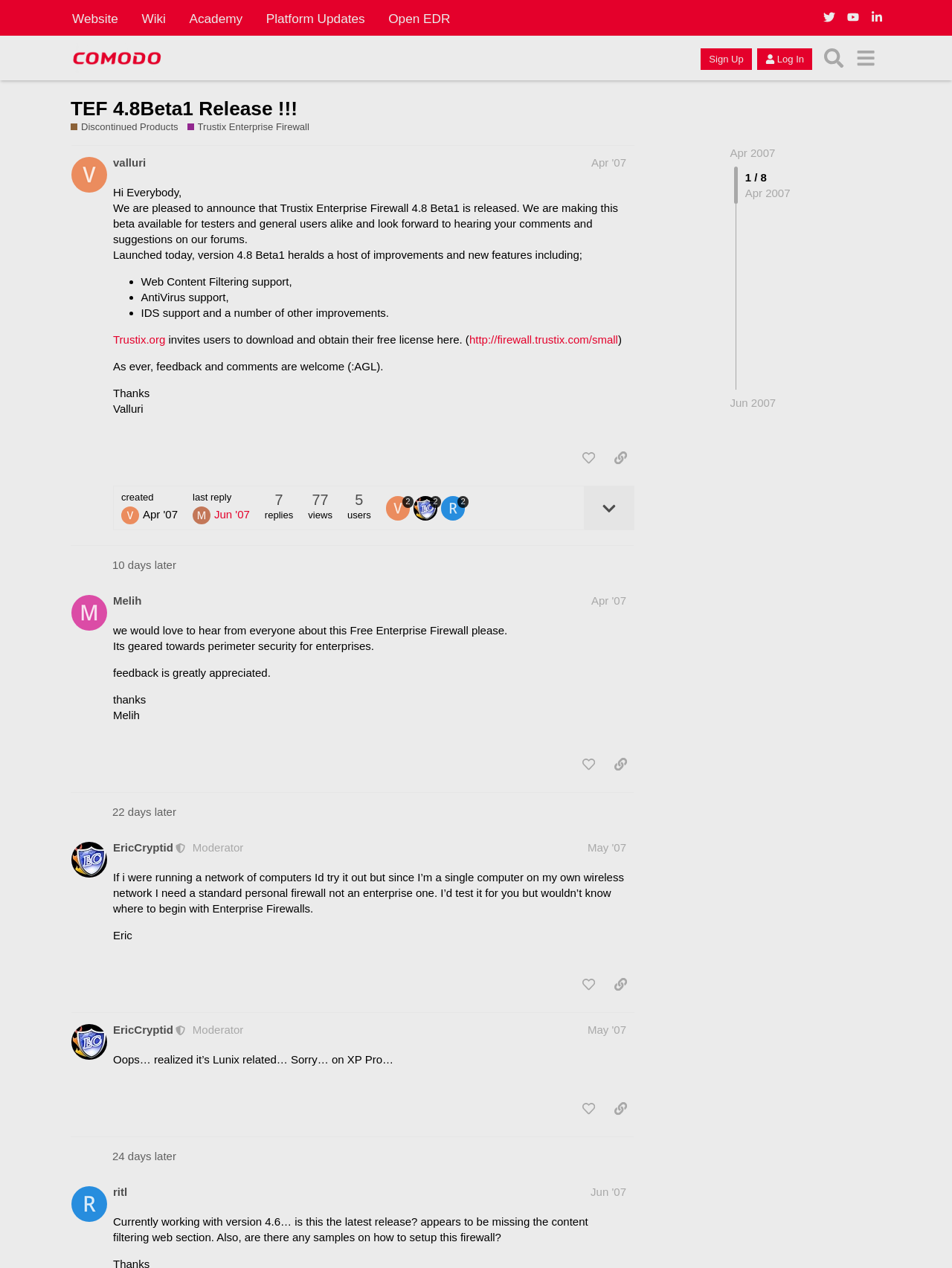Determine the bounding box coordinates for the area you should click to complete the following instruction: "Click on the 'Sign Up' button".

[0.736, 0.038, 0.79, 0.055]